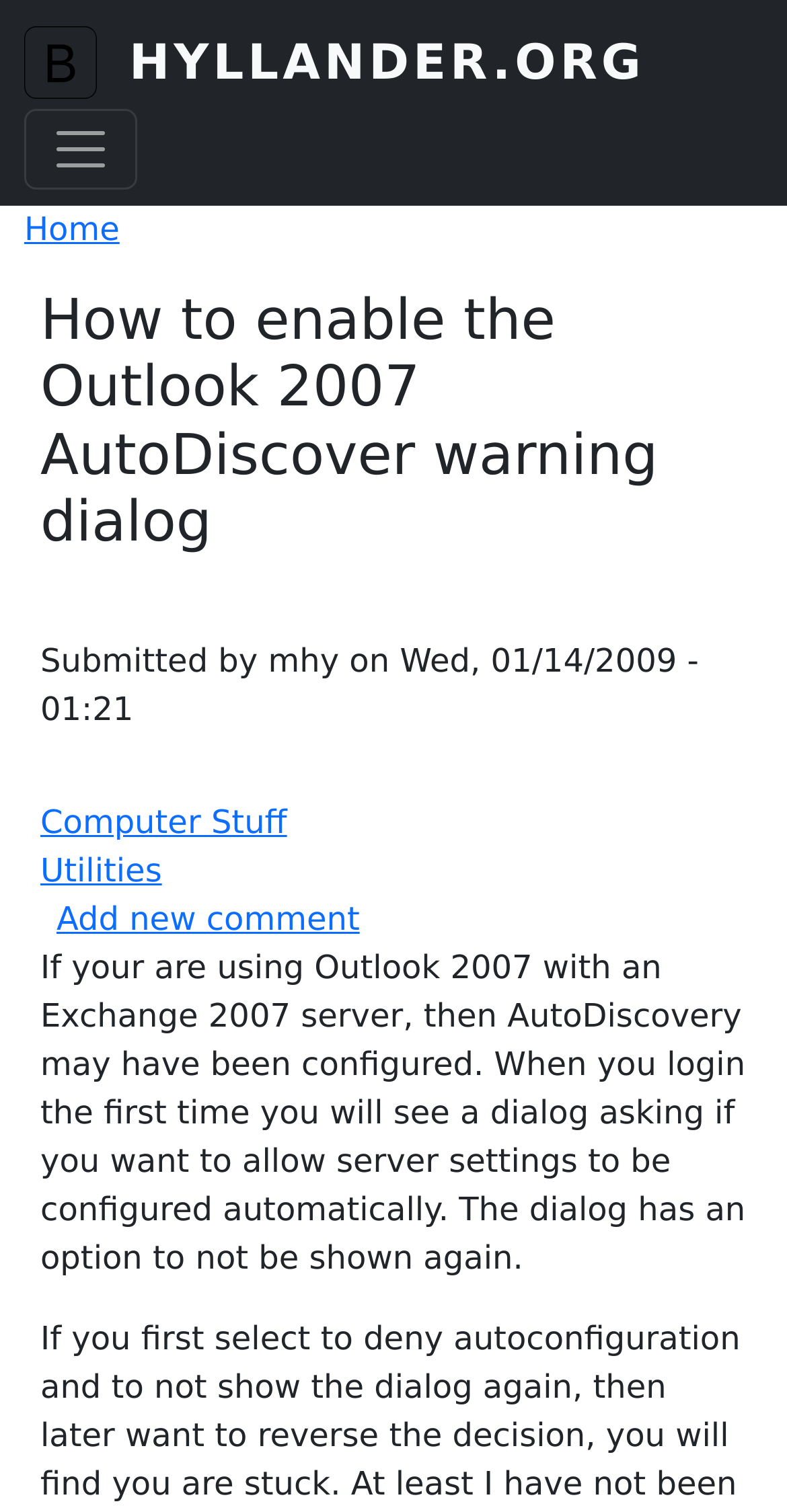Describe the entire webpage, focusing on both content and design.

The webpage is about enabling the Outlook 2007 AutoDiscover warning dialog. At the top left, there is a "Home" link accompanied by a small "Home" image. To the right of this, the website's title "HYLLANDER.ORG" is displayed. Below these elements, a "Toggle navigation" button is located, which controls the navigation bar.

The main content area is divided into sections. The first section has a heading "How to enable the Outlook 2007 AutoDiscover warning dialog" and is followed by a paragraph of text that explains the AutoDiscovery feature in Outlook 2007. Below this, there is a footer section that contains information about the article, including the submitter's name "mhy" and the date "Wed, 01/14/2009 - 01:21".

To the right of the footer section, there are three links: "Computer Stuff", "Utilities", and "Add new comment". The "Add new comment" link is positioned slightly below the other two links. Above these links, there is a breadcrumb navigation section with a single link "Home".

Overall, the webpage has a simple layout with a clear hierarchy of elements, making it easy to navigate and read.